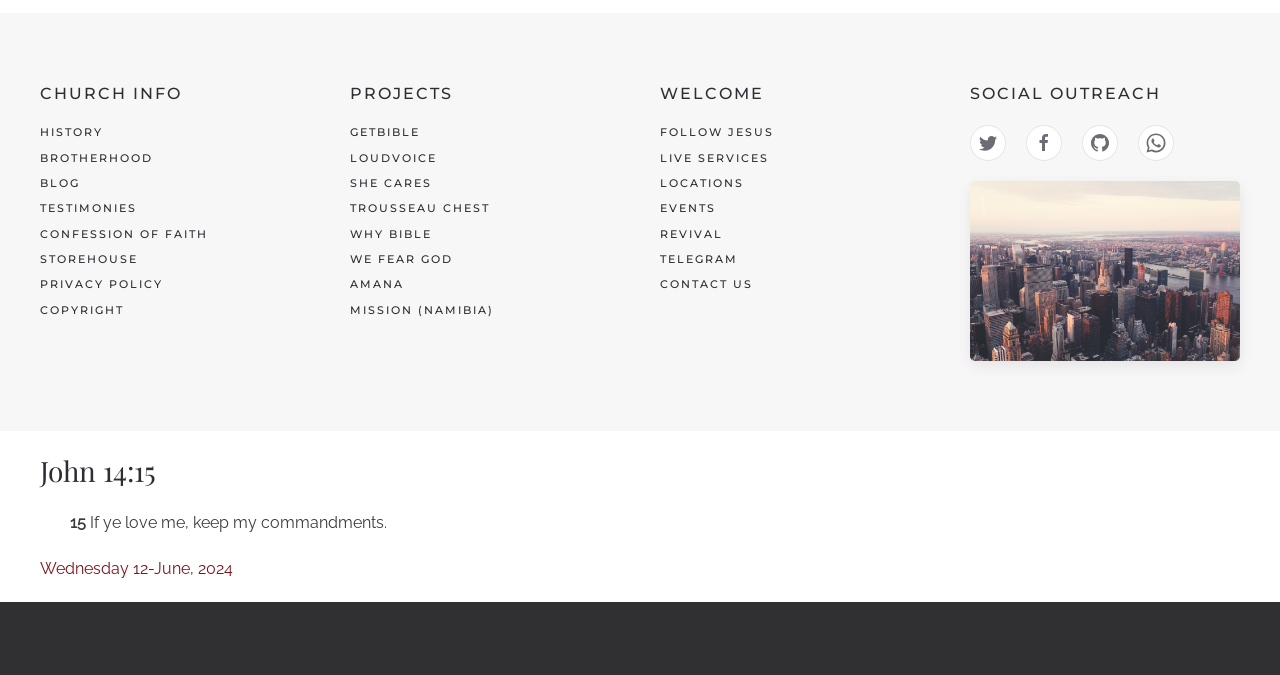Indicate the bounding box coordinates of the element that must be clicked to execute the instruction: "Visit the 'GETBIBLE' project". The coordinates should be given as four float numbers between 0 and 1, i.e., [left, top, right, bottom].

[0.273, 0.185, 0.328, 0.206]